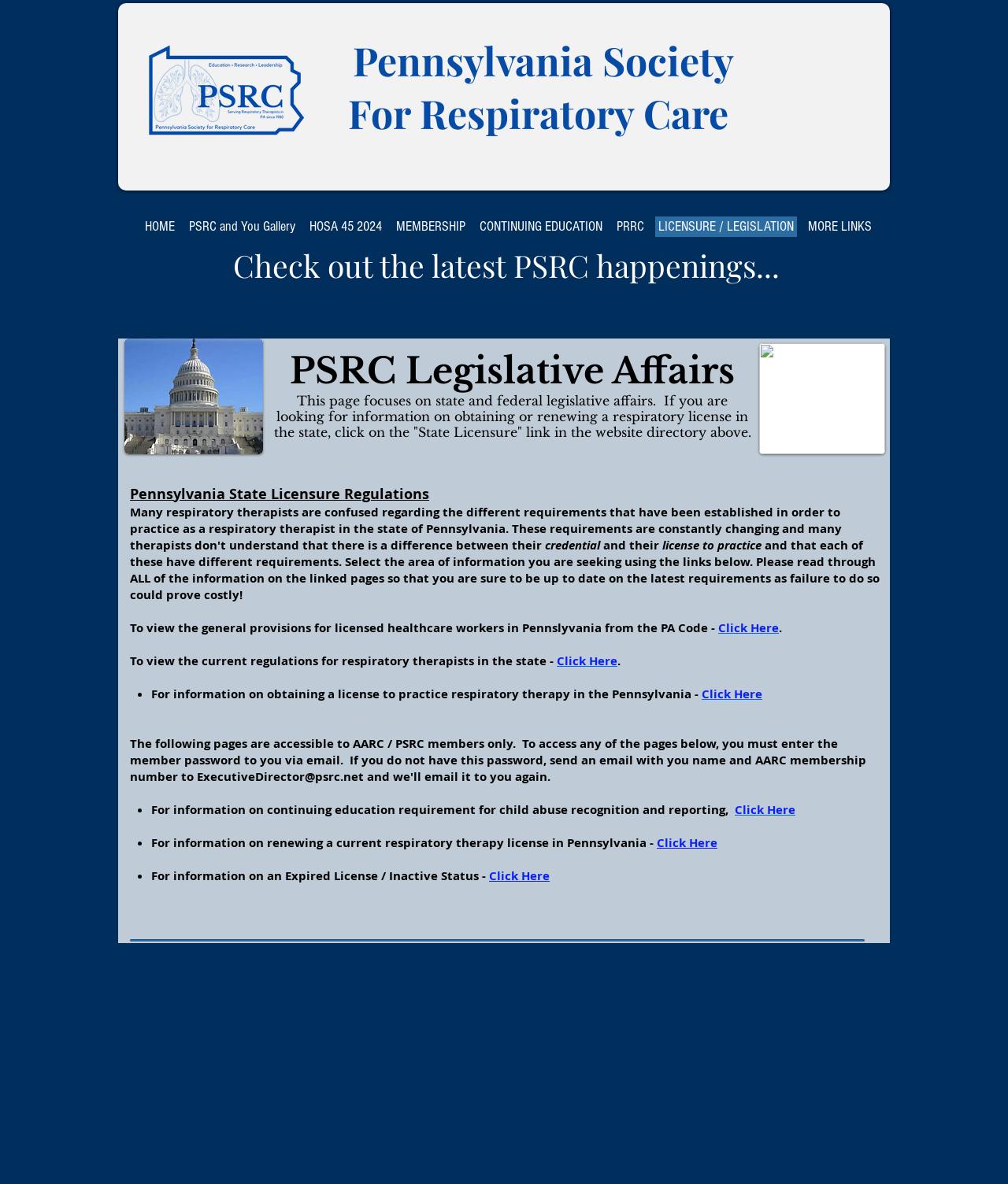Locate the bounding box coordinates of the UI element described by: "Uncategorized". The bounding box coordinates should consist of four float numbers between 0 and 1, i.e., [left, top, right, bottom].

None